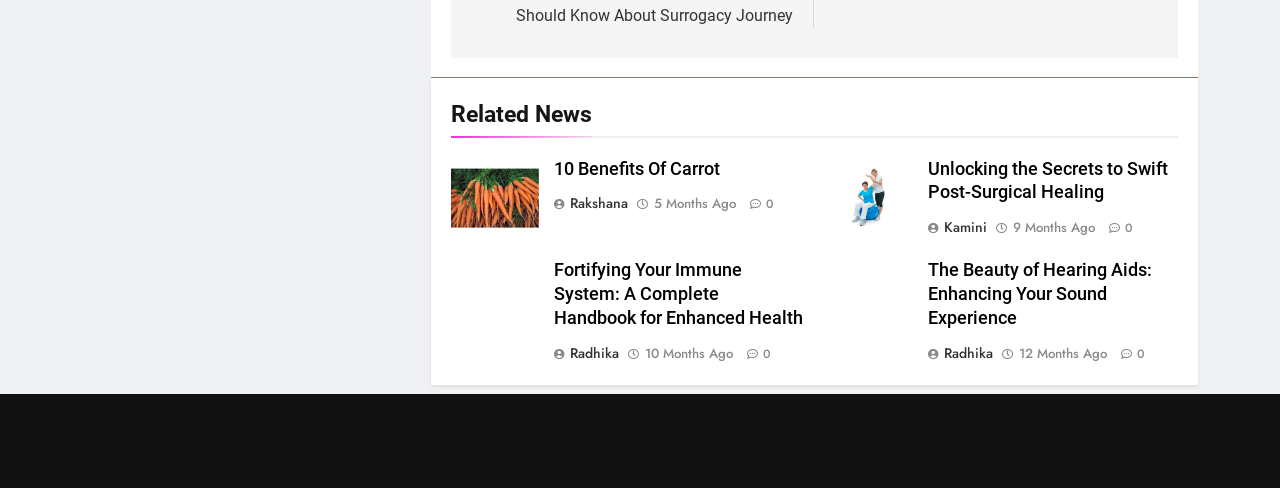Provide a single word or phrase answer to the question: 
Who wrote the second article?

Kamini